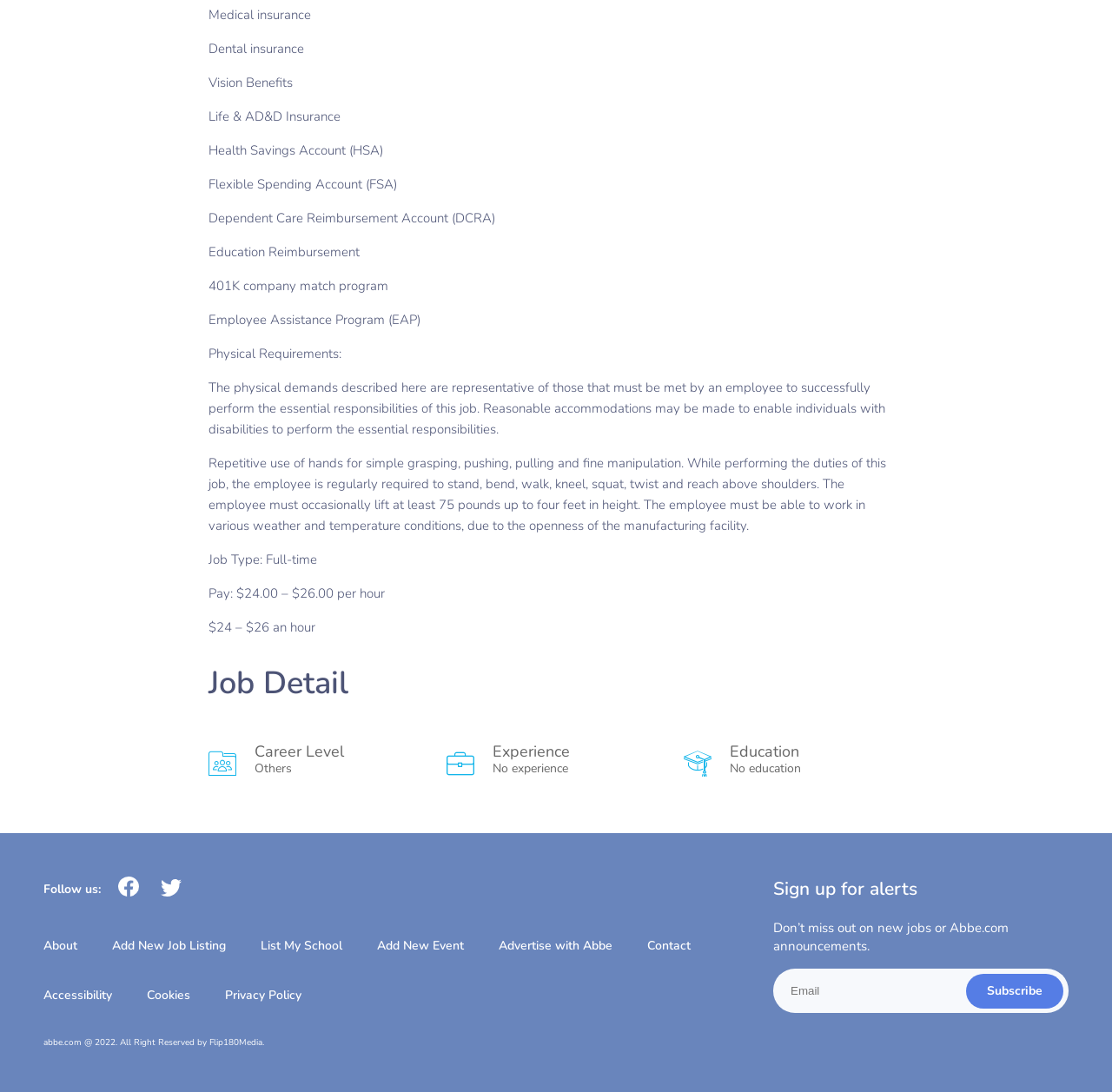Provide the bounding box coordinates of the HTML element described as: "Advertise with Abbe". The bounding box coordinates should be four float numbers between 0 and 1, i.e., [left, top, right, bottom].

[0.448, 0.859, 0.551, 0.874]